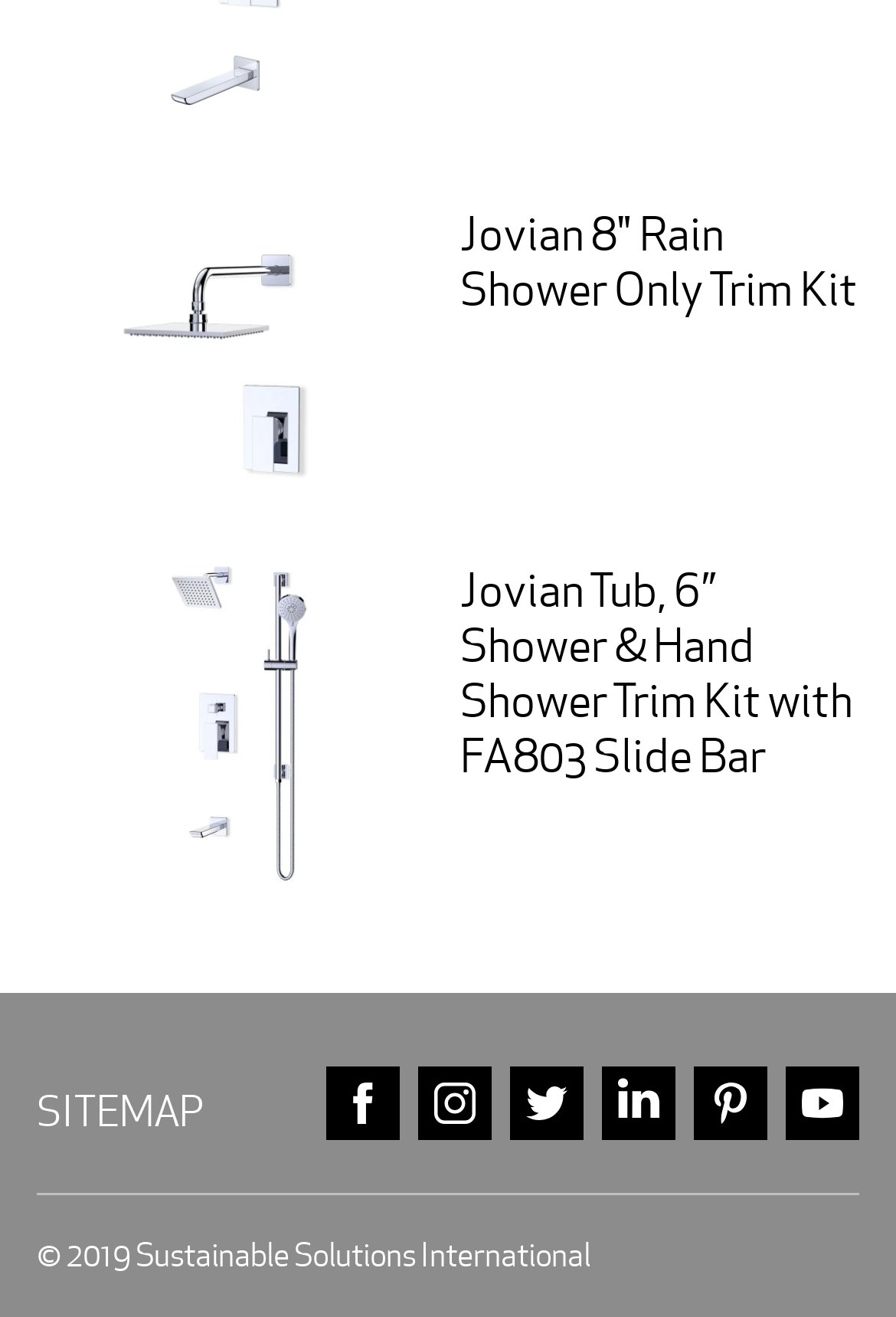Show the bounding box coordinates for the element that needs to be clicked to execute the following instruction: "Follow on FACEBOOK". Provide the coordinates in the form of four float numbers between 0 and 1, i.e., [left, top, right, bottom].

[0.364, 0.81, 0.446, 0.866]